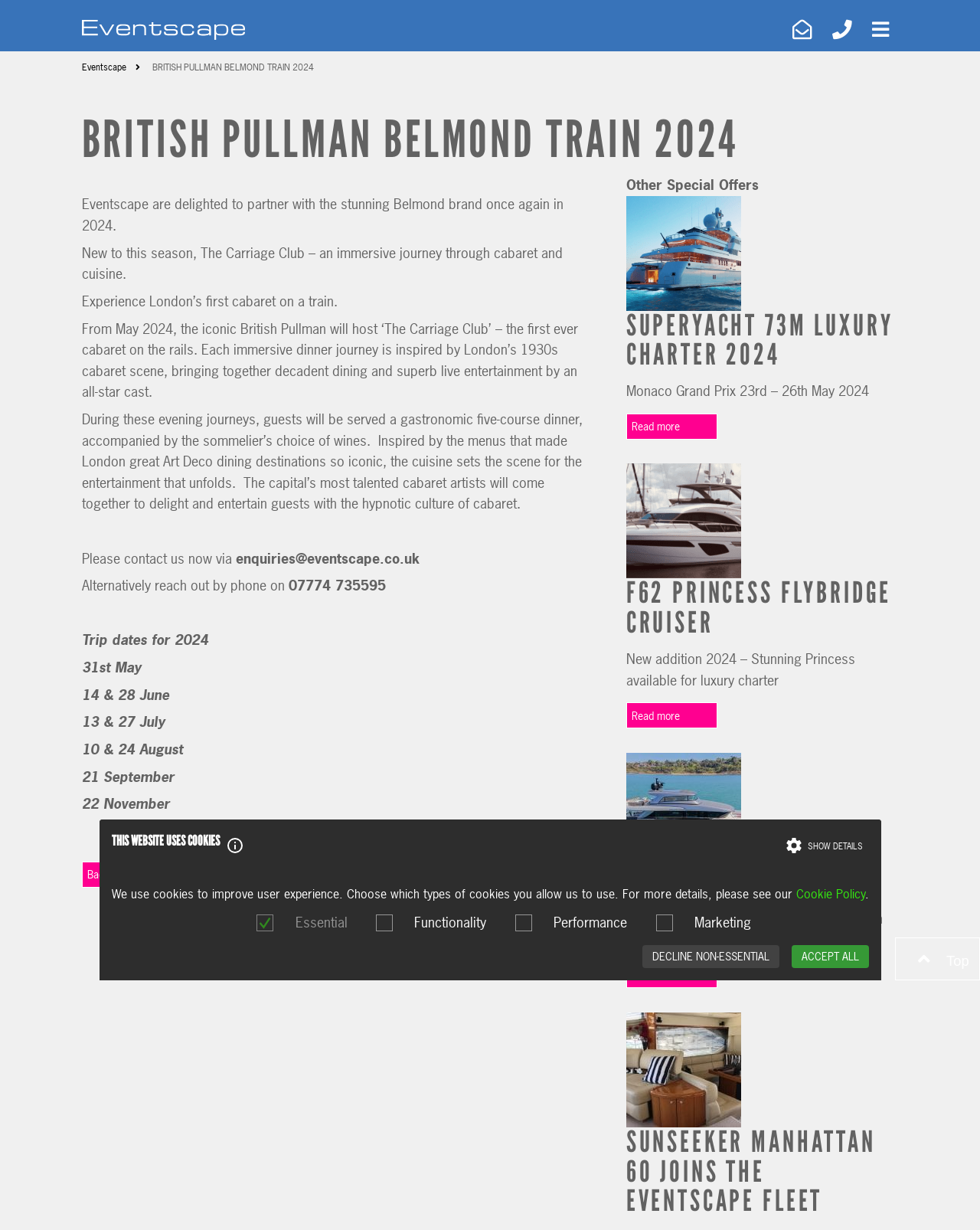Provide the bounding box coordinates for the UI element that is described by this text: "Functionality". The coordinates should be in the form of four float numbers between 0 and 1: [left, top, right, bottom].

[0.39, 0.792, 0.5, 0.816]